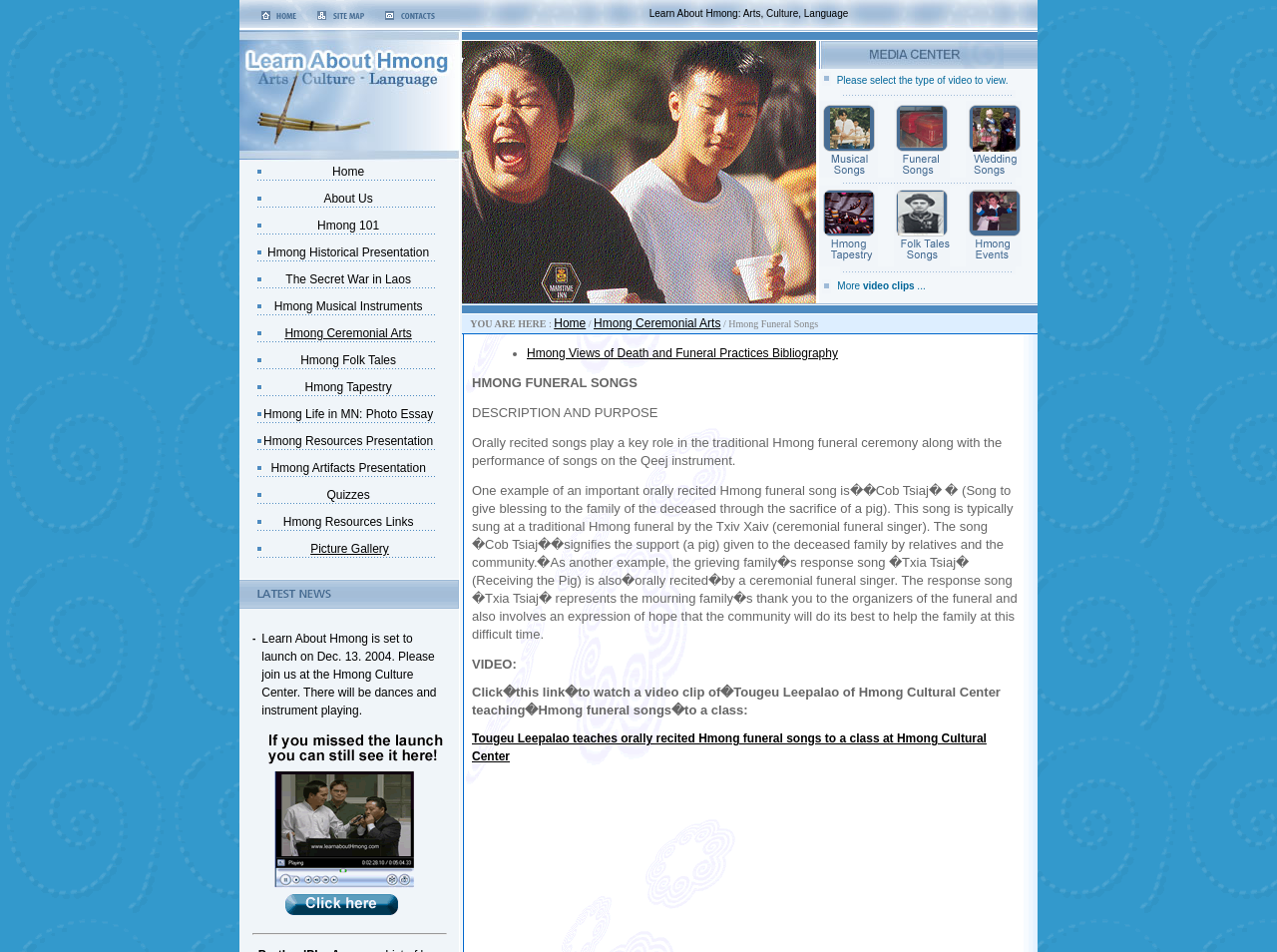What is the event mentioned in the webpage?
Craft a detailed and extensive response to the question.

The webpage mentions an event, 'Learn About Hmong is set to launch on Dec. 13. 2004. Please join us at the Hmong Culture Center. There will be dances and instrument playing.' This indicates that the event is the launch of the Hmong Culture Center.